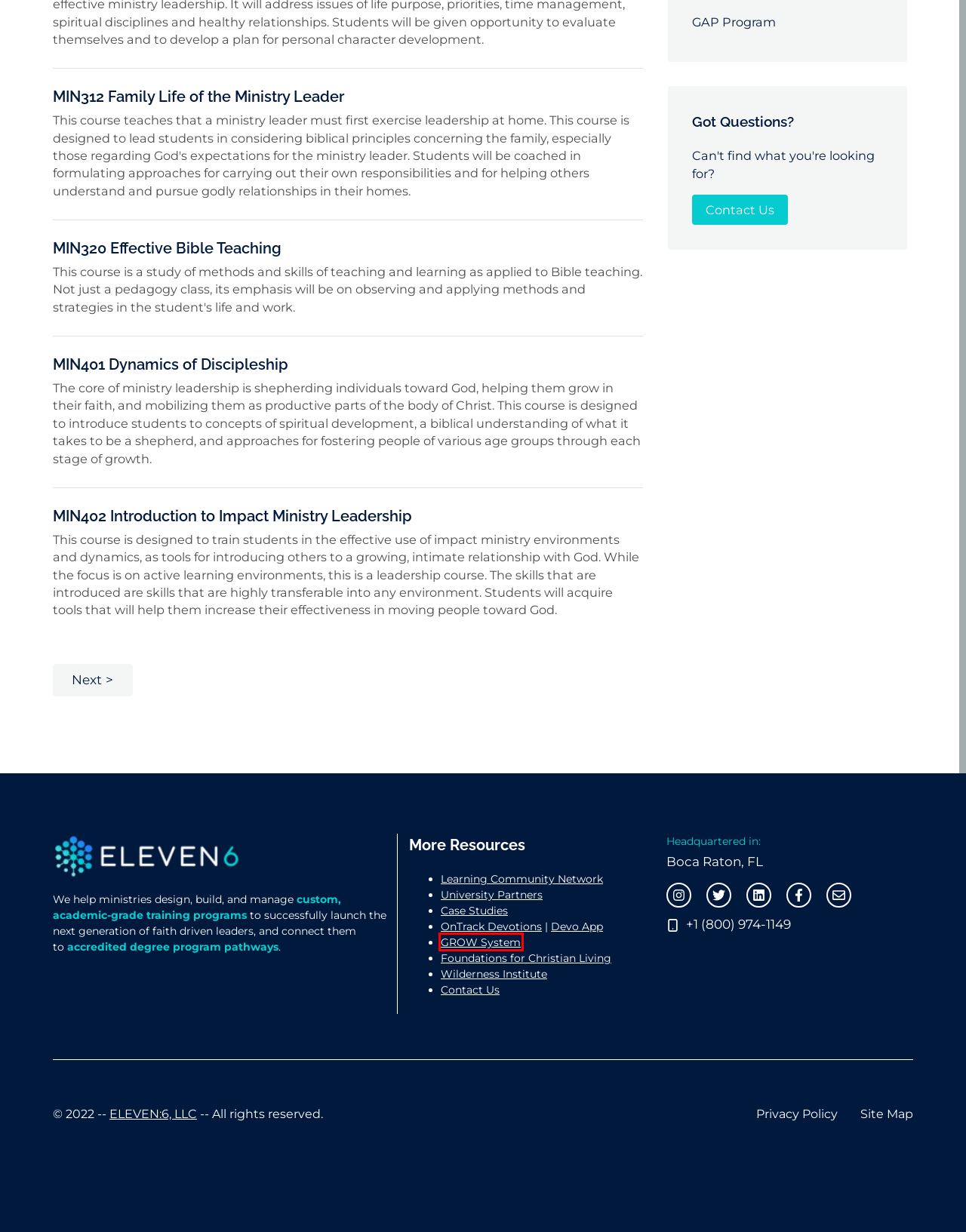Examine the webpage screenshot and identify the UI element enclosed in the red bounding box. Pick the webpage description that most accurately matches the new webpage after clicking the selected element. Here are the candidates:
A. Ministry Training Classes | Eleven 6's University Partners
B. Home - OnTrack Devotions
C. GAP Program Archives - Eleven:6 | Academic Catalog
D. MIN402 Introduction to Impact Ministry Leadership - Eleven:6 | Academic Catalog
E. MIN320 Effective Bible Teaching - Eleven:6 | Academic Catalog
F. MIN401 Dynamics of Discipleship - Eleven:6 | Academic Catalog
G. Ministry Archives - Page 2 of 2 - Eleven:6 | Academic Catalog
H. Log In ‹ Eleven:6 |  Faith driven.  Academic-grade. — WordPress

H